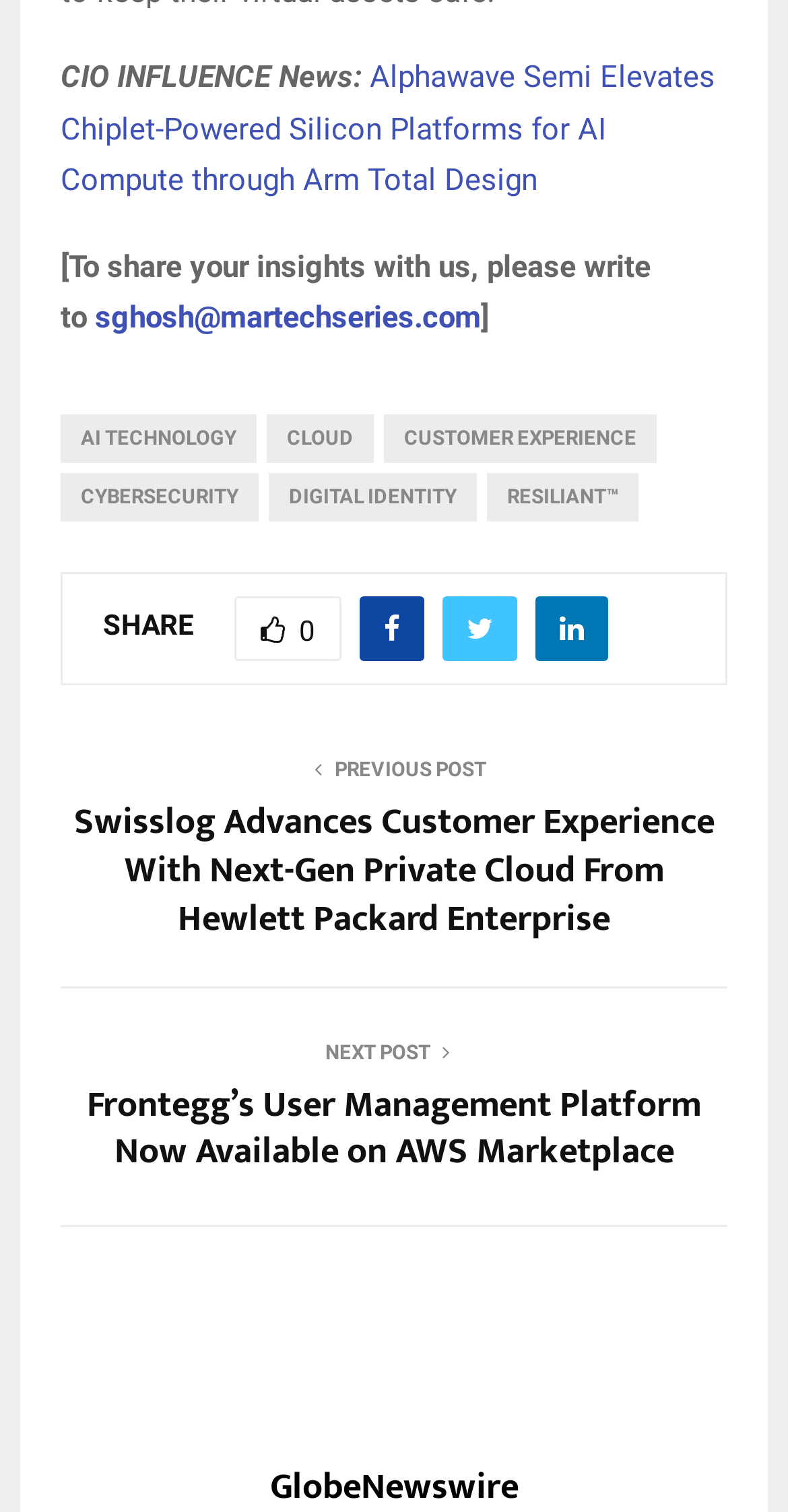Using the given element description, provide the bounding box coordinates (top-left x, top-left y, bottom-right x, bottom-right y) for the corresponding UI element in the screenshot: Digital Identity

[0.341, 0.312, 0.605, 0.345]